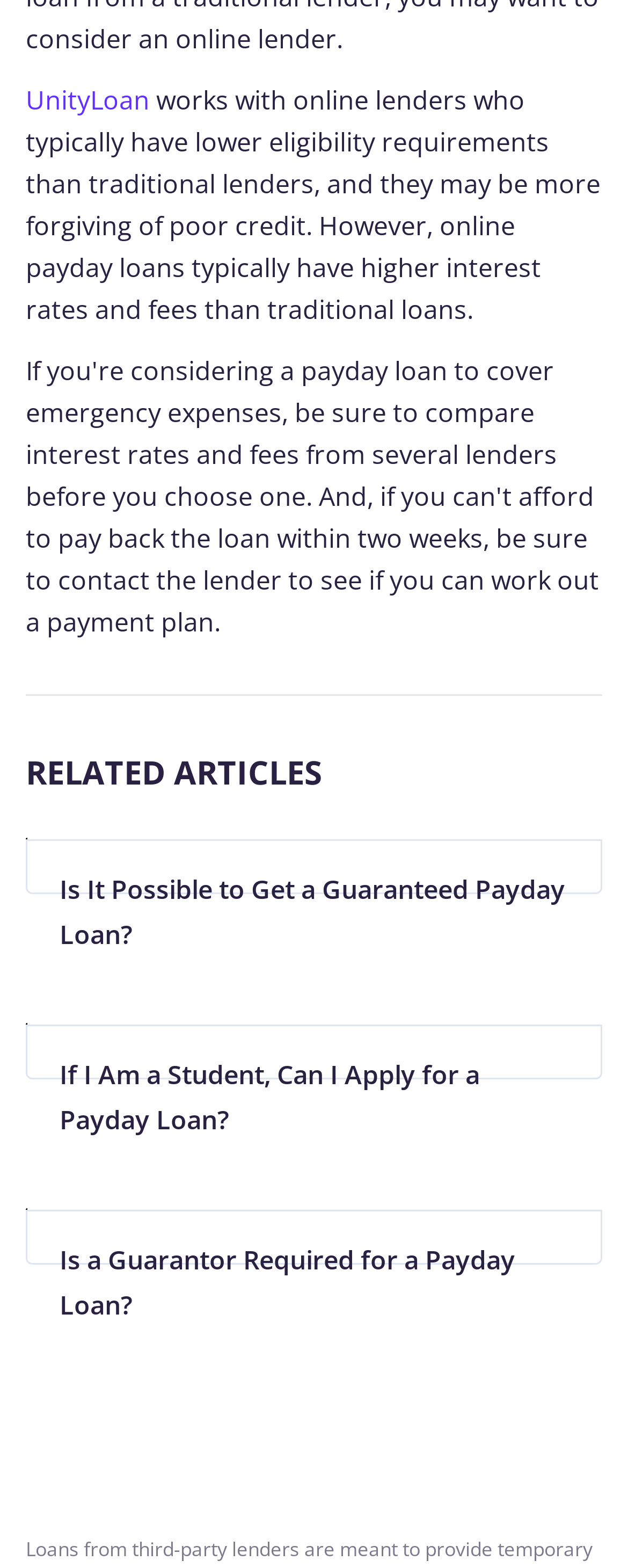How many images are in the related articles section?
Using the information presented in the image, please offer a detailed response to the question.

There are three figures in the related articles section, each containing an image with the description 'default img'.